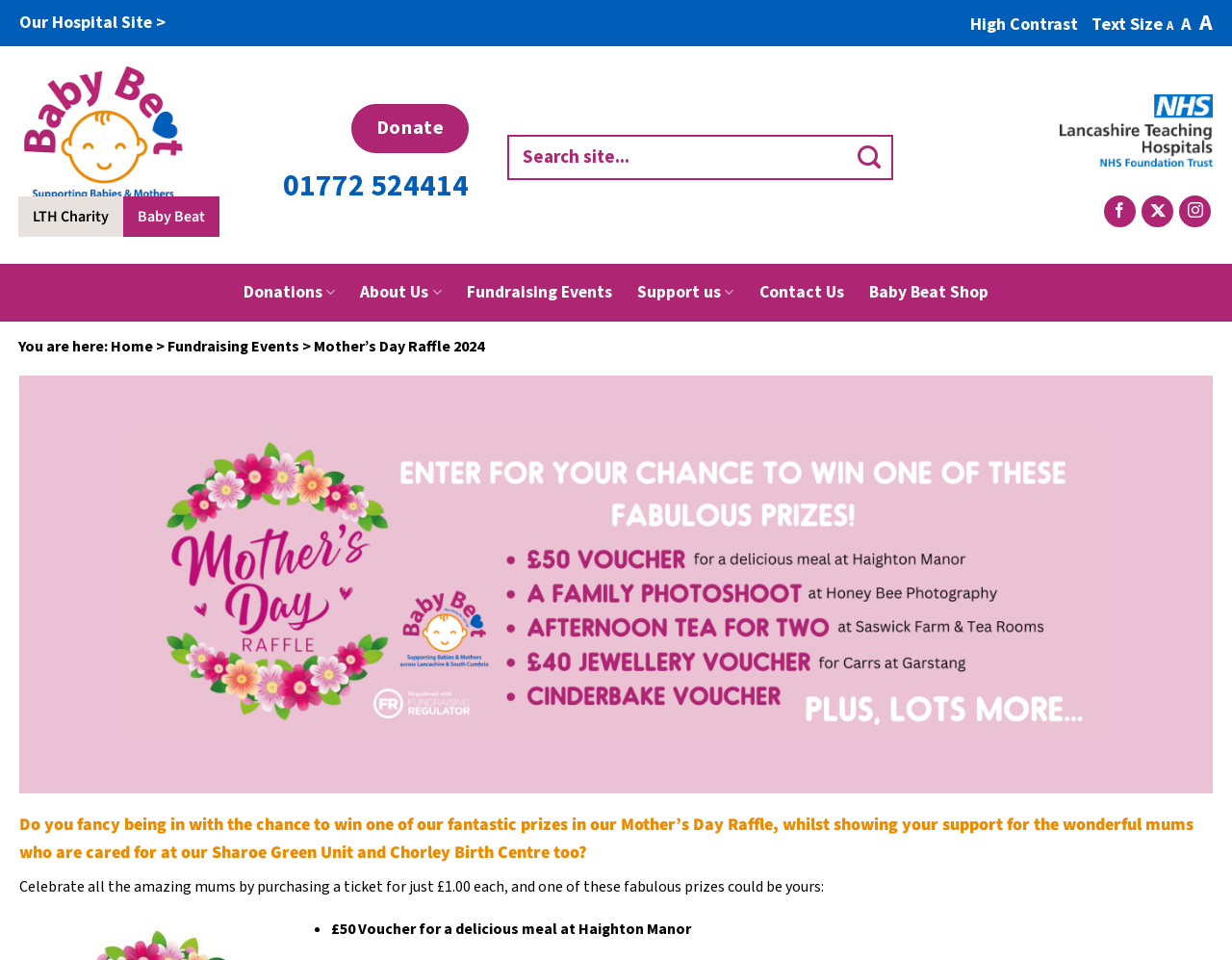How much does a raffle ticket cost?
Please look at the screenshot and answer in one word or a short phrase.

£1.00